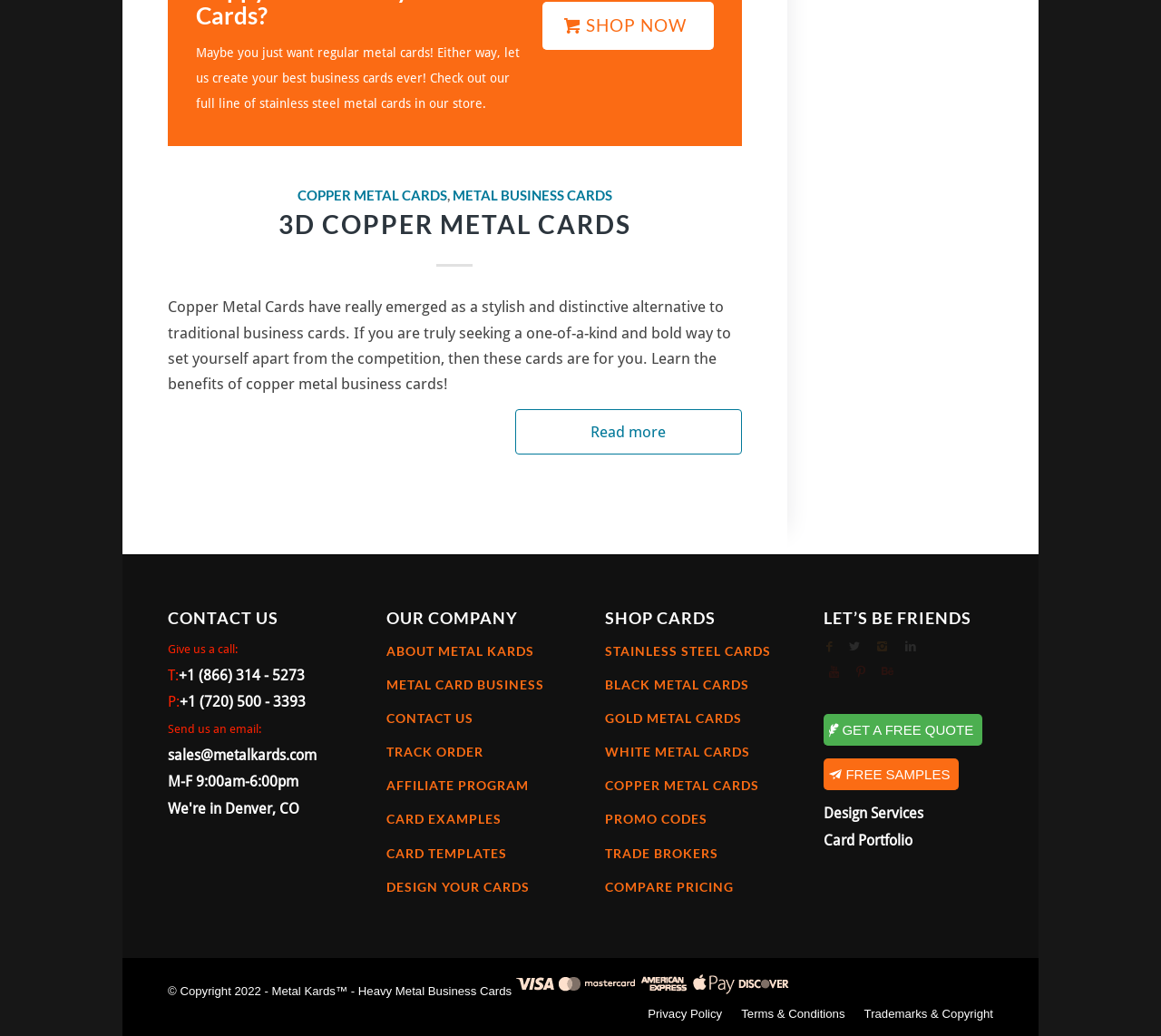Specify the bounding box coordinates of the element's area that should be clicked to execute the given instruction: "Contact us by phone". The coordinates should be four float numbers between 0 and 1, i.e., [left, top, right, bottom].

[0.154, 0.644, 0.262, 0.661]